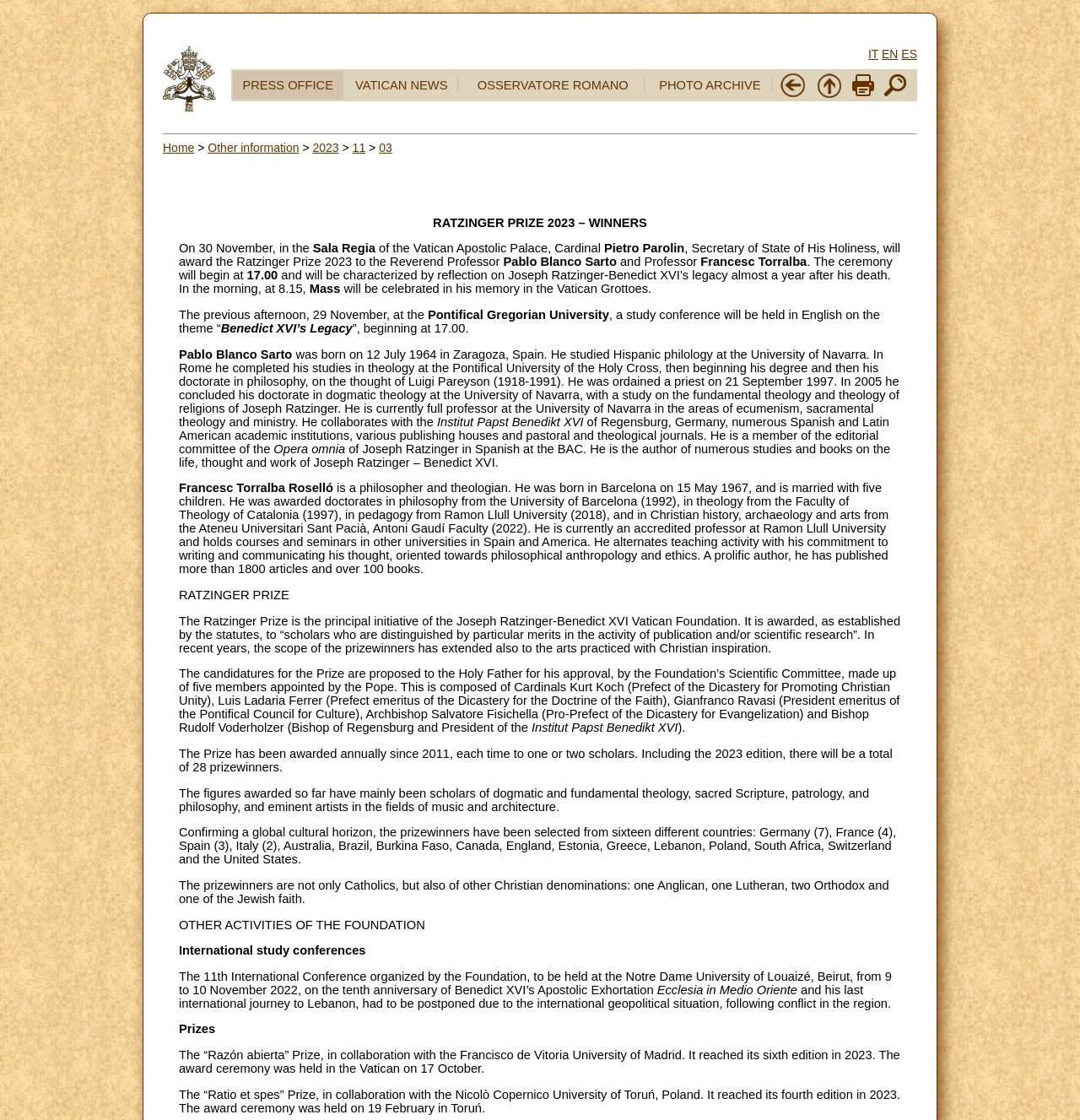In which year was the Ratzinger Prize first awarded?
Using the visual information, respond with a single word or phrase.

2011